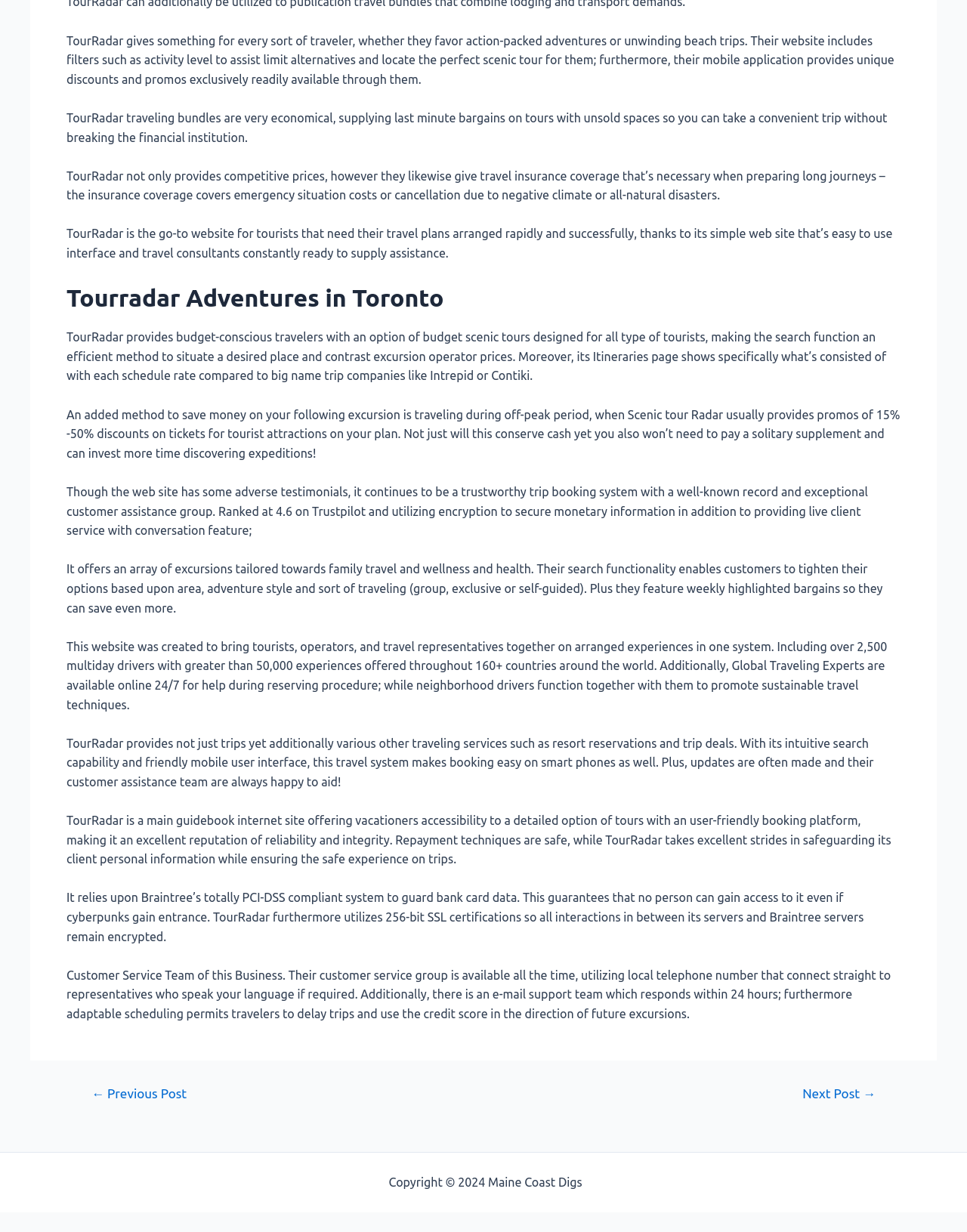Respond to the following query with just one word or a short phrase: 
What is the rating of TourRadar on Trustpilot?

4.6